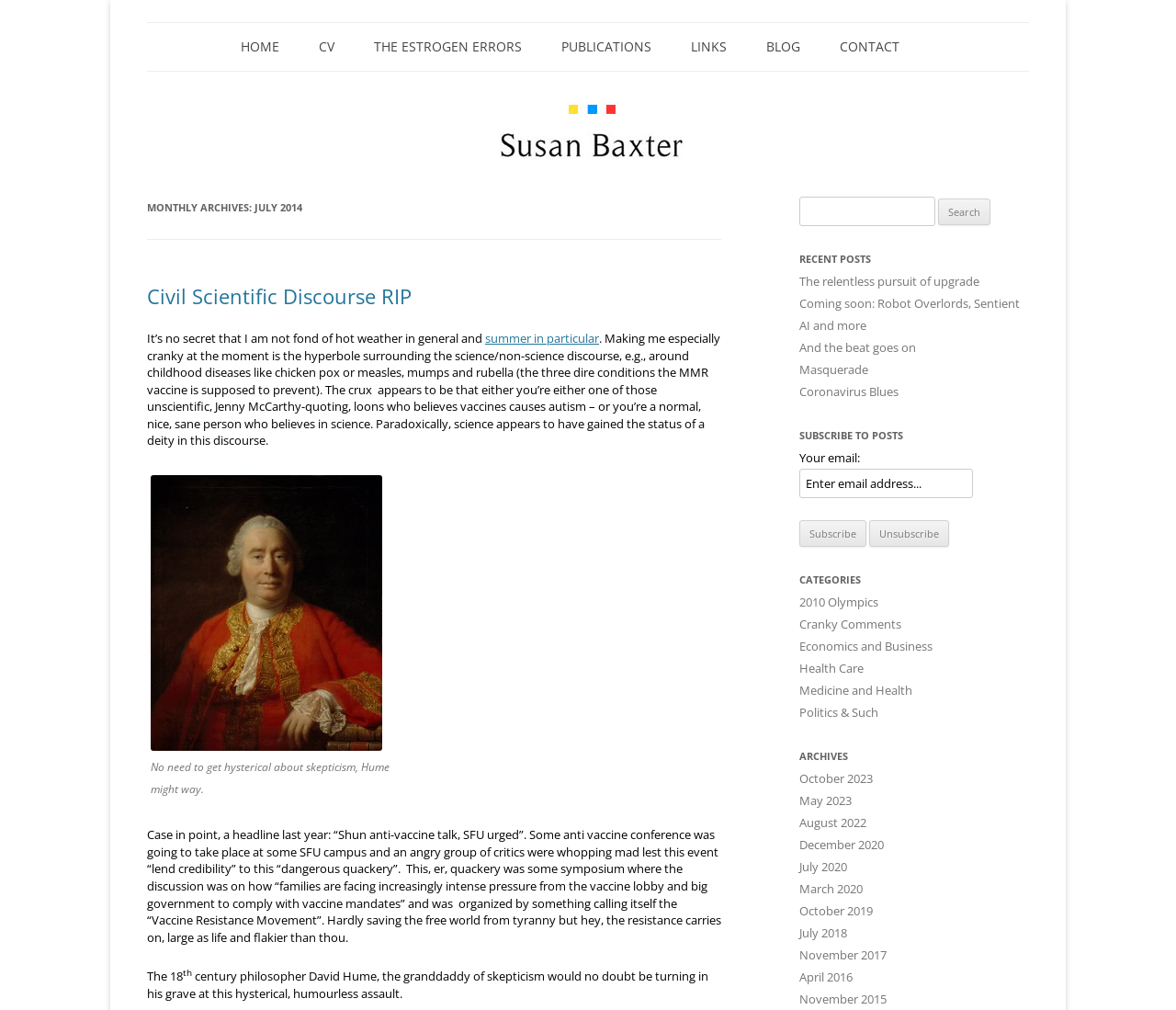Summarize the webpage with a detailed and informative caption.

This webpage is a personal blog belonging to Susan Baxter, with a focus on her writings and thoughts on various topics. At the top of the page, there is a navigation menu with links to different sections of the blog, including "HOME", "CV", "THE ESTROGEN ERRORS", "PUBLICATIONS", "LINKS", "BLOG", and "CONTACT".

Below the navigation menu, there is a heading with the title "Susan Baxter" and a subheading "MONTHLY ARCHIVES: JULY 2014". This section appears to be a blog post from July 2014, where Susan Baxter discusses her thoughts on the science-non-science discourse, particularly in relation to childhood diseases and vaccines. The post includes several paragraphs of text, with links to other relevant articles and a image with a caption.

To the right of the blog post, there is a sidebar with several sections. The first section is a search bar, where users can enter keywords to search for specific content on the blog. Below the search bar, there is a section titled "RECENT POSTS", which lists several recent blog posts with links to each article. Further down, there is a section titled "SUBSCRIBE TO POSTS", where users can enter their email address to subscribe to the blog's posts. There is also a section titled "CATEGORIES", which lists various categories of blog posts, such as "2010 Olympics", "Cranky Comments", and "Health Care". Finally, there is a section titled "ARCHIVES", which lists blog posts from different months and years.

Overall, the webpage has a simple and clean design, with a focus on showcasing Susan Baxter's writings and thoughts on various topics.